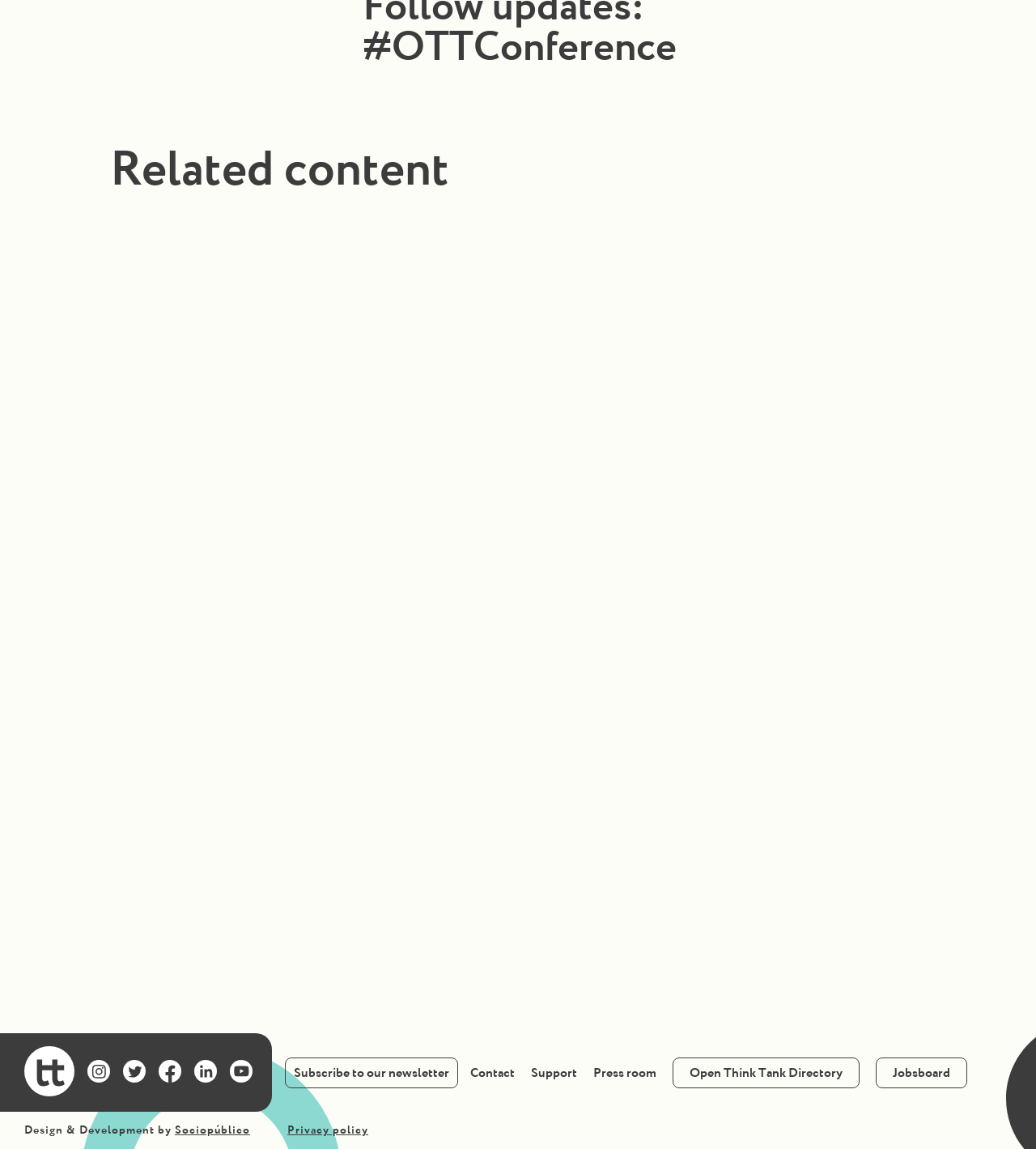Pinpoint the bounding box coordinates of the element to be clicked to execute the instruction: "Share on X".

None